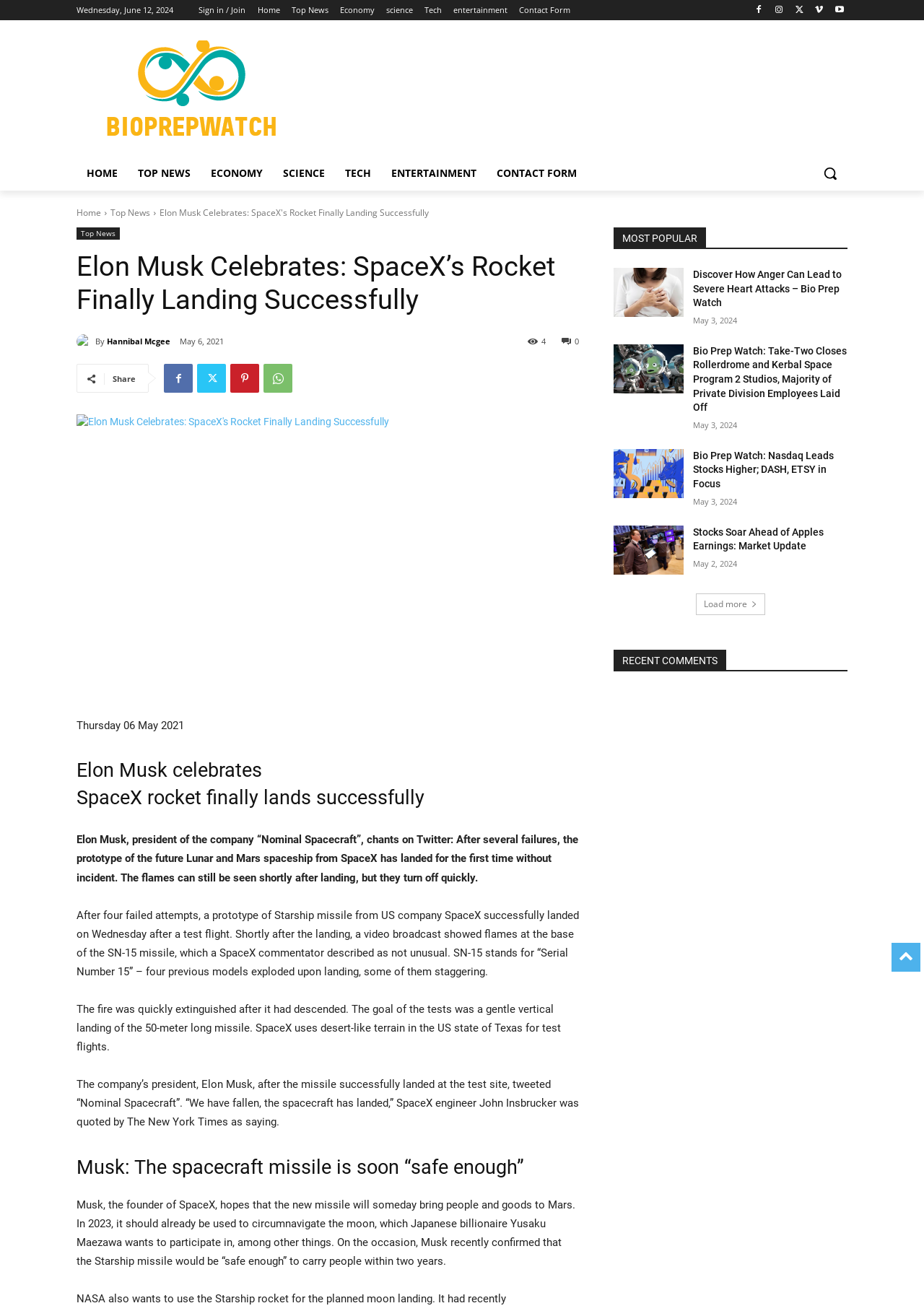Show the bounding box coordinates of the element that should be clicked to complete the task: "Search for something".

[0.88, 0.119, 0.917, 0.145]